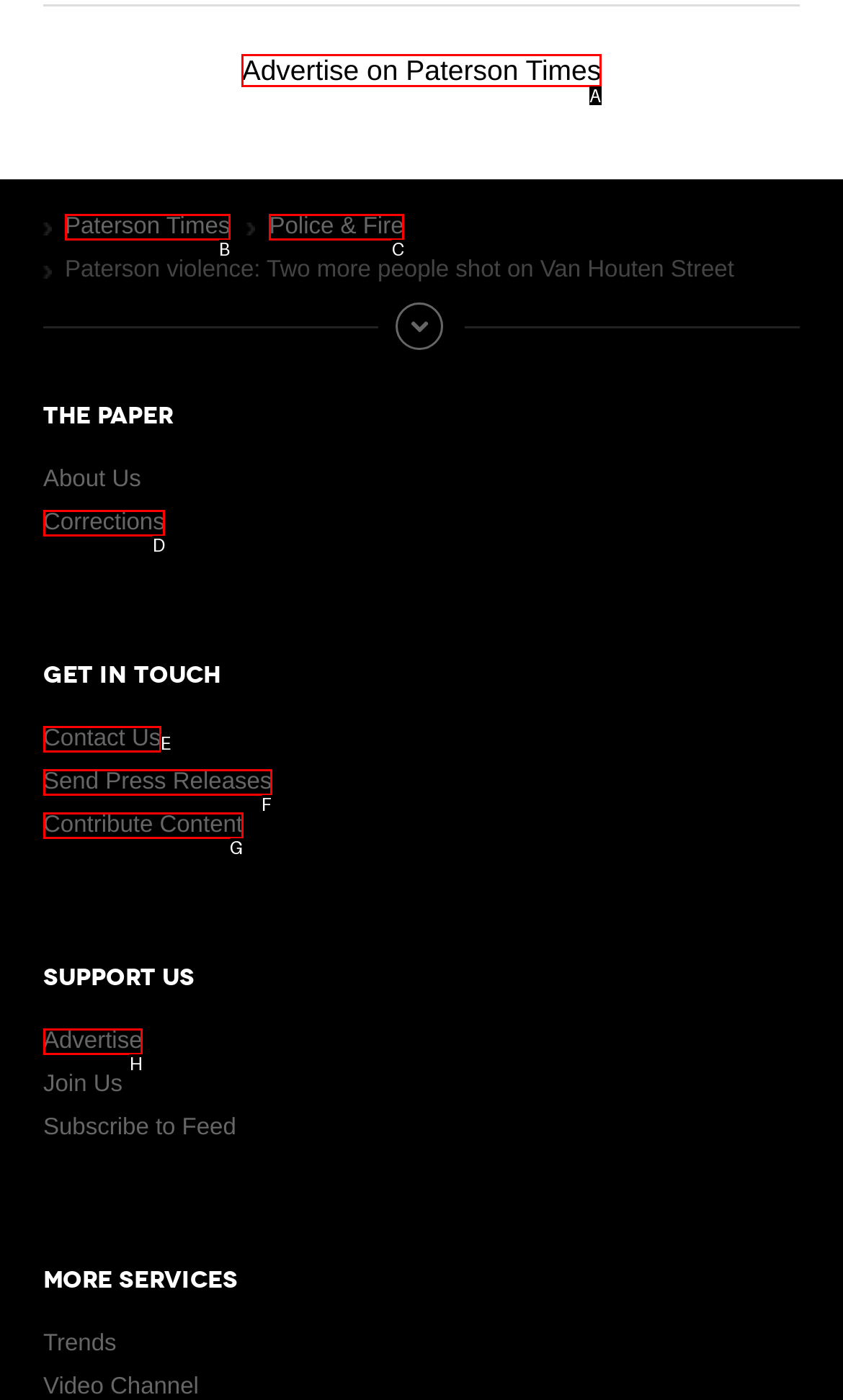Based on the description: Advertise on Paterson Times, select the HTML element that fits best. Provide the letter of the matching option.

A